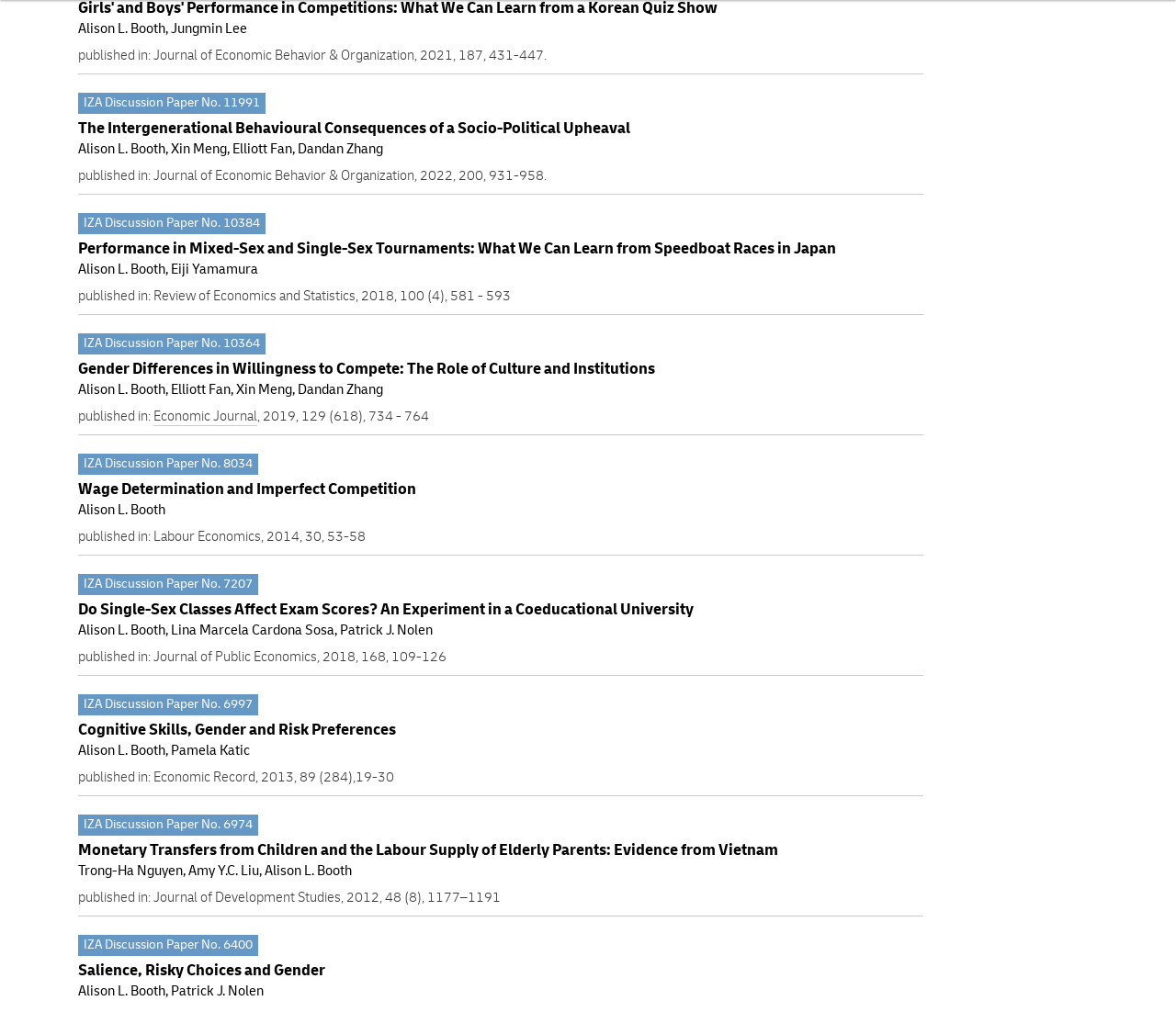Using the provided element description, identify the bounding box coordinates as (top-left x, top-left y, bottom-right x, bottom-right y). Ensure all values are between 0 and 1. Description: Home

None